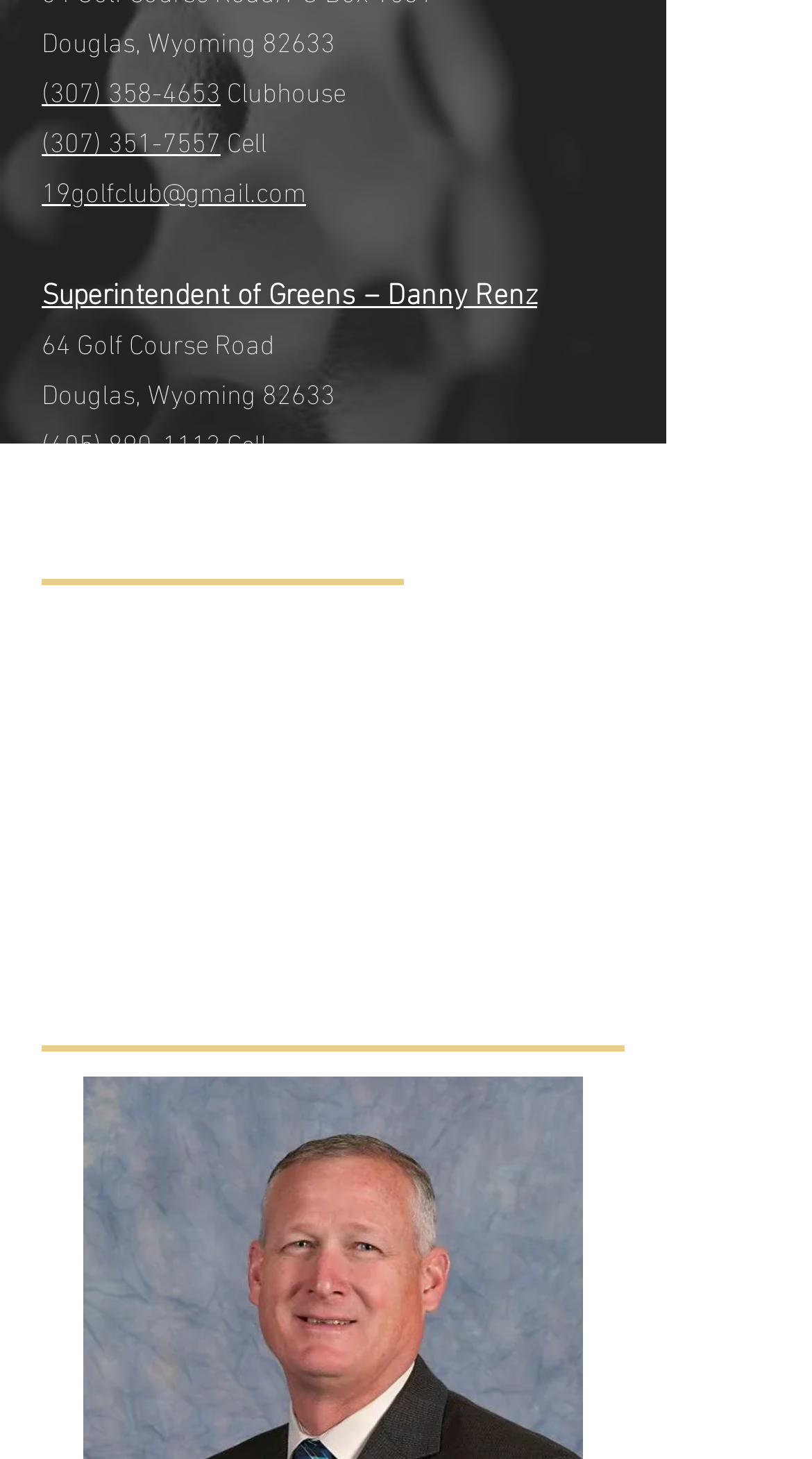Locate the bounding box coordinates of the UI element described by: "(307) 351-7557". The bounding box coordinates should consist of four float numbers between 0 and 1, i.e., [left, top, right, bottom].

[0.051, 0.079, 0.272, 0.113]